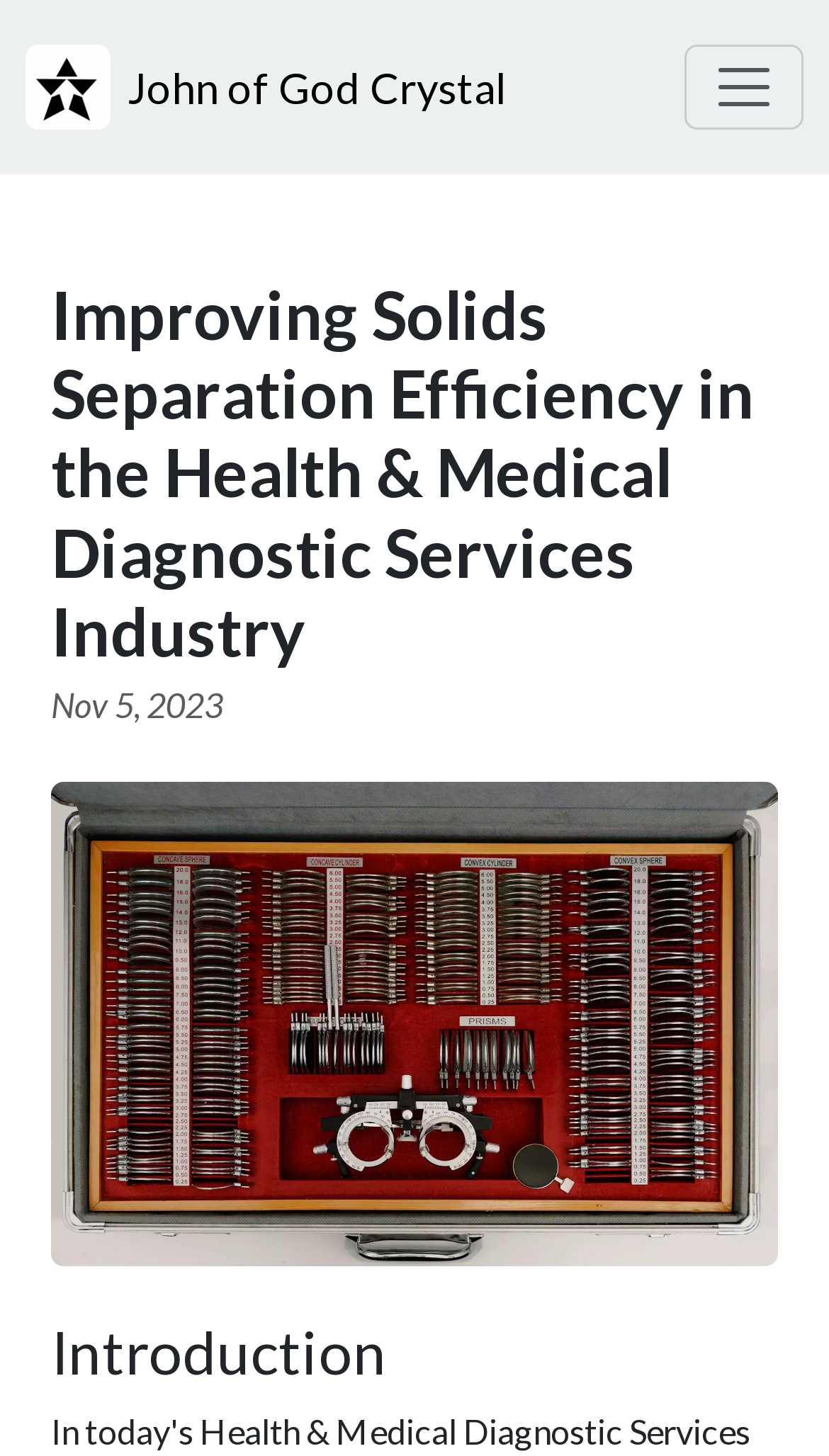Please extract the title of the webpage.

Improving Solids Separation Efficiency in the Health & Medical Diagnostic Services Industry